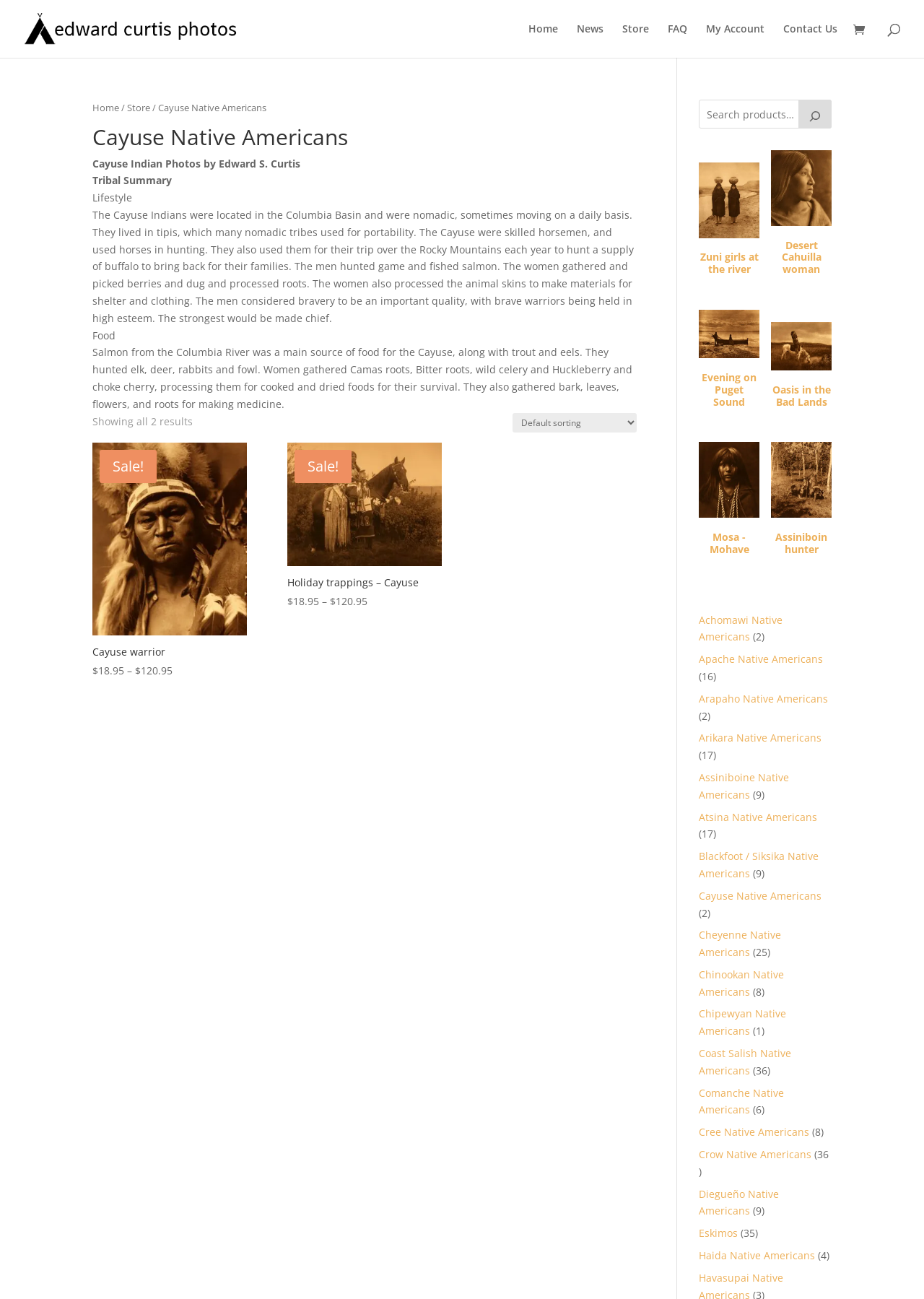Use a single word or phrase to answer the question:
What is the name of the photographer who took the photos on this webpage?

Edward S. Curtis